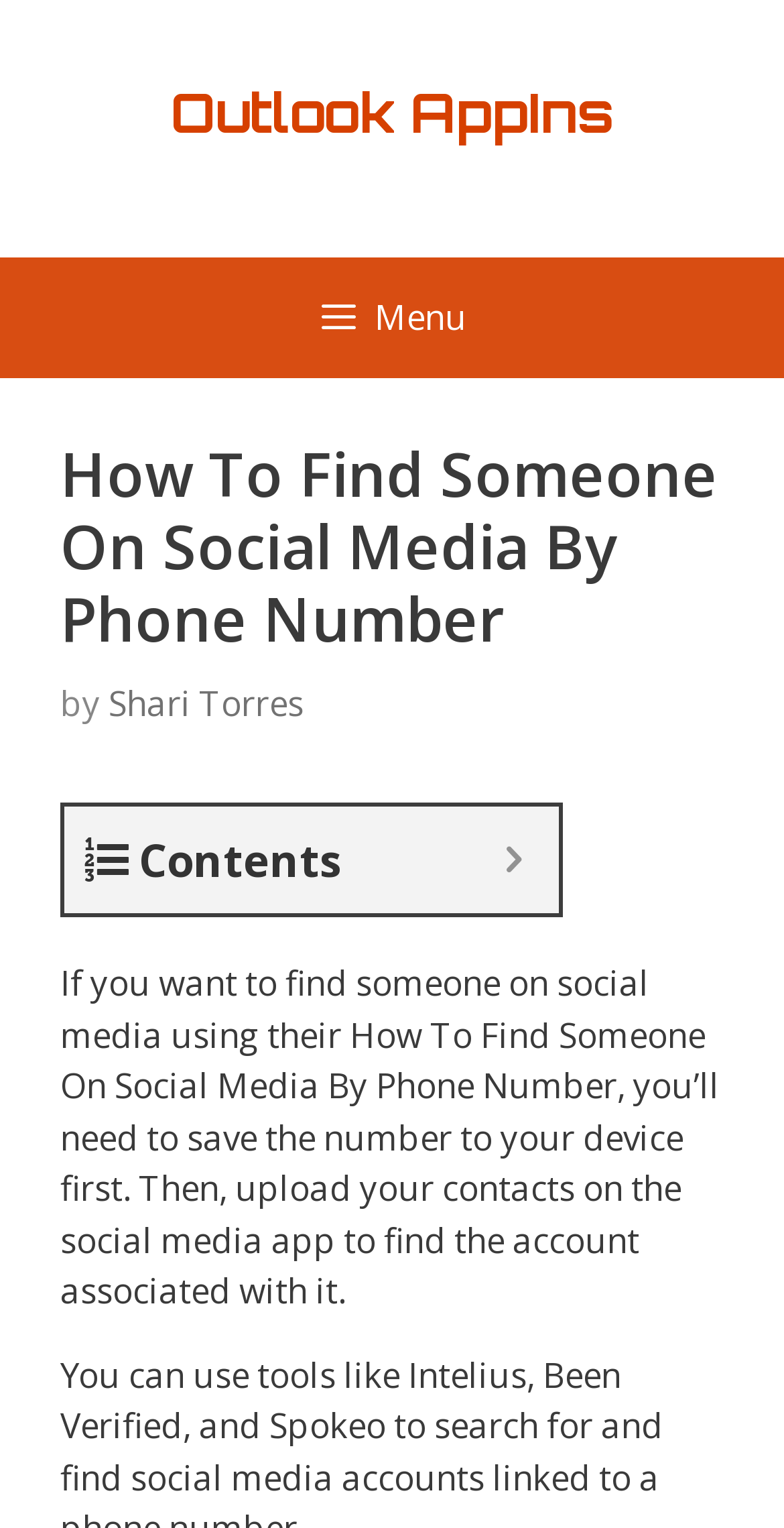Give a concise answer using one word or a phrase to the following question:
What is the type of navigation menu?

Primary